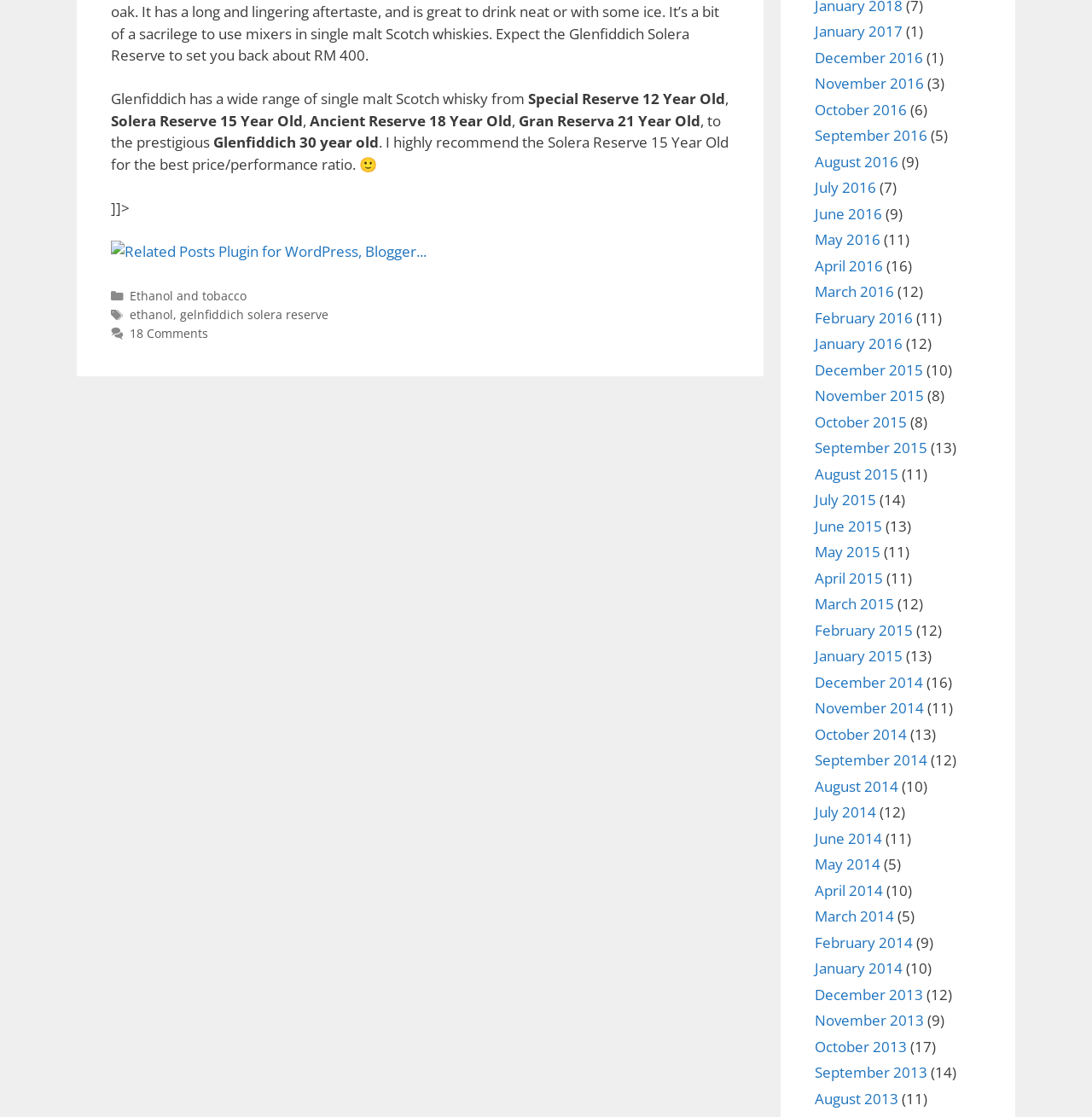Give a one-word or short phrase answer to this question: 
What is the range of Glenfiddich single malt Scotch whisky?

12 to 30 years old